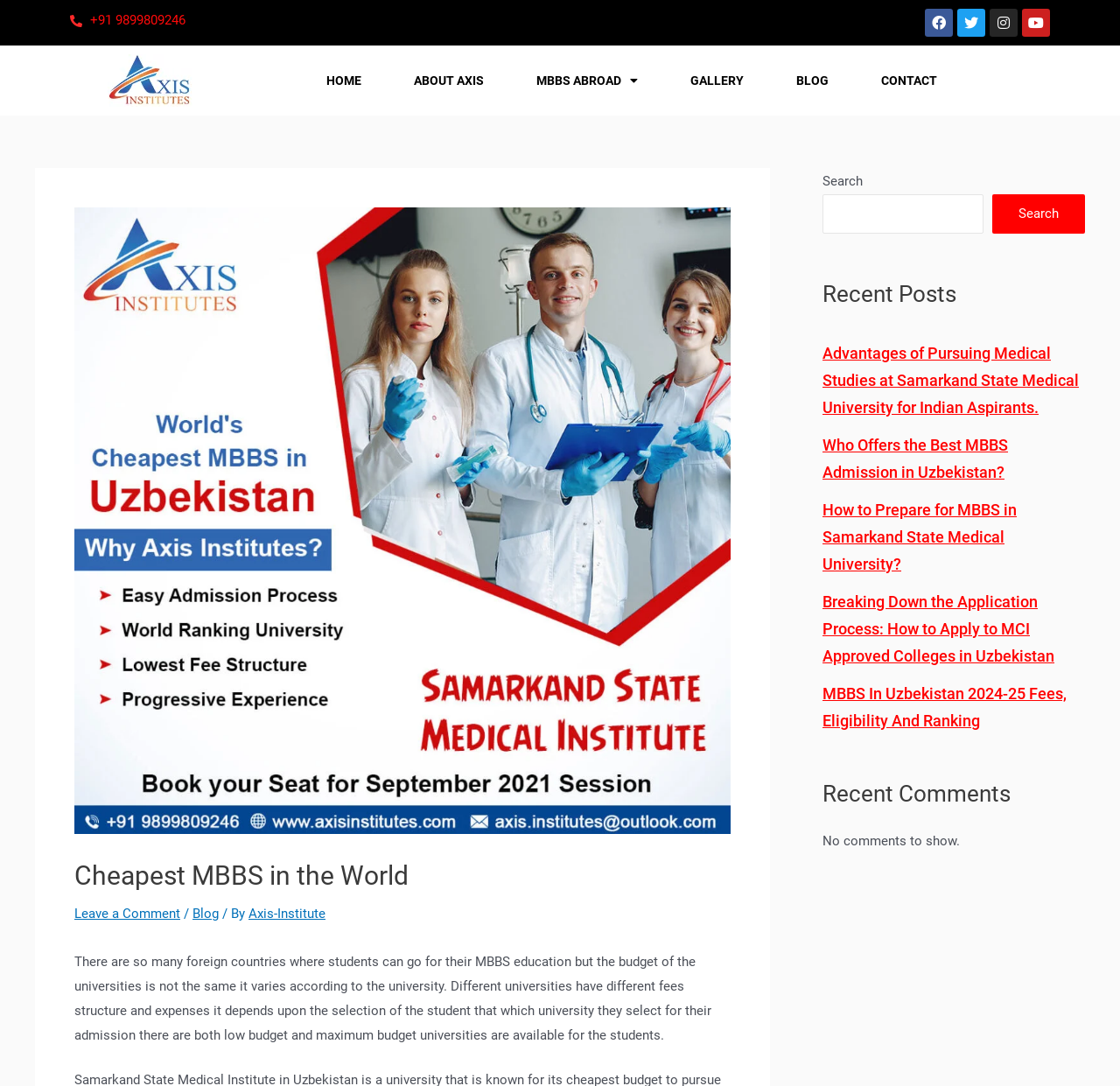Predict the bounding box of the UI element based on the description: "MBBS ABROAD". The coordinates should be four float numbers between 0 and 1, formatted as [left, top, right, bottom].

[0.471, 0.054, 0.578, 0.094]